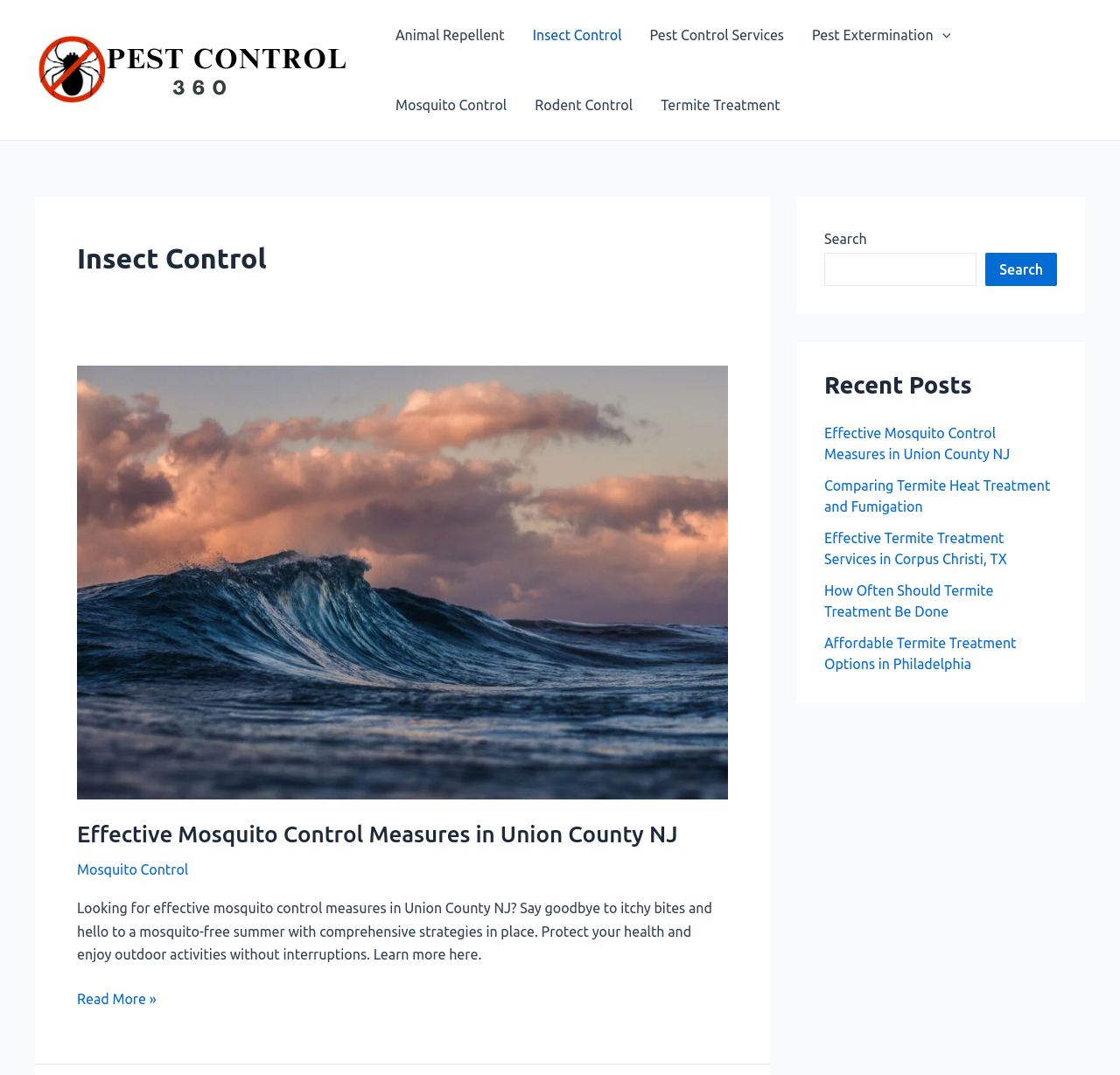Highlight the bounding box coordinates of the region I should click on to meet the following instruction: "Go to Mosquito Control page".

[0.069, 0.801, 0.168, 0.816]